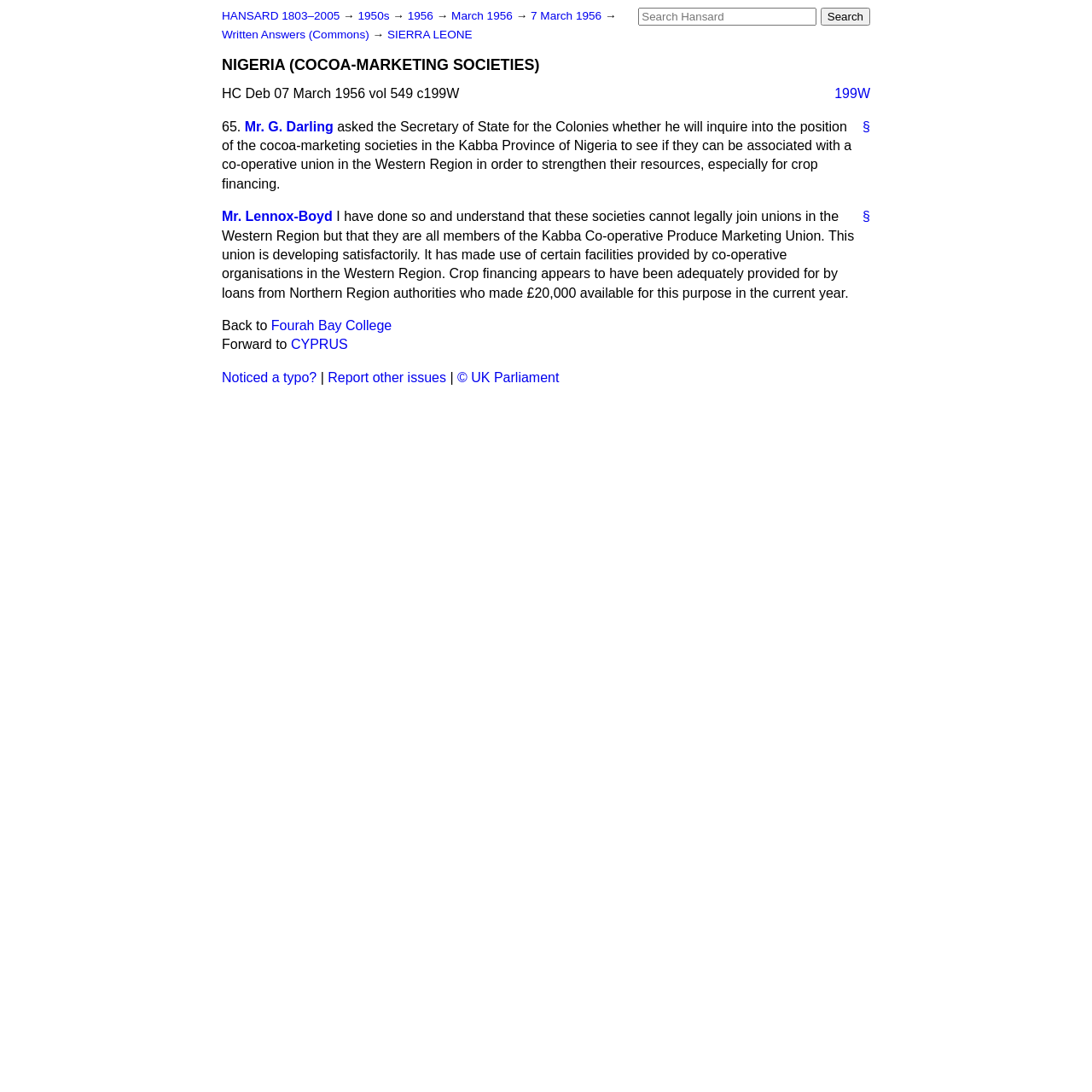Determine the bounding box for the UI element described here: "© UK Parliament".

[0.419, 0.339, 0.512, 0.352]